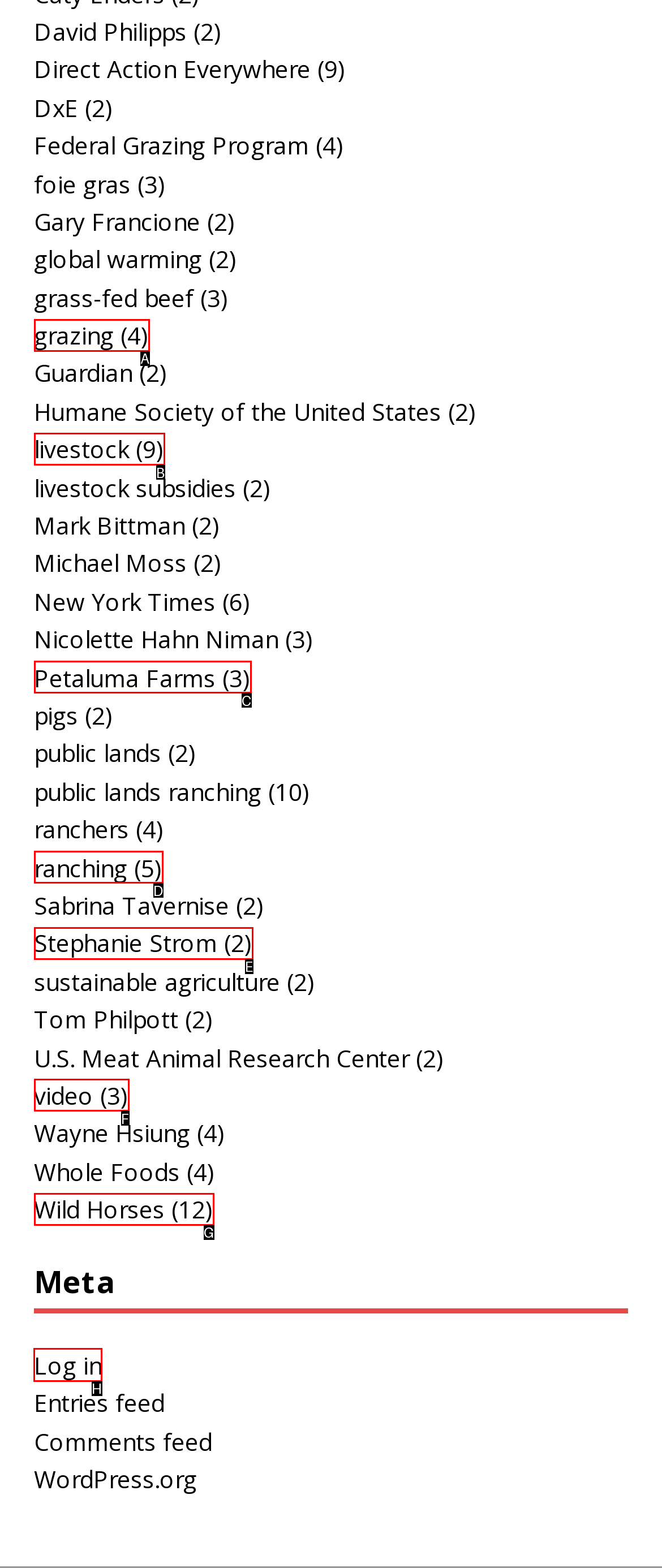For the task: Log in to the website, specify the letter of the option that should be clicked. Answer with the letter only.

H